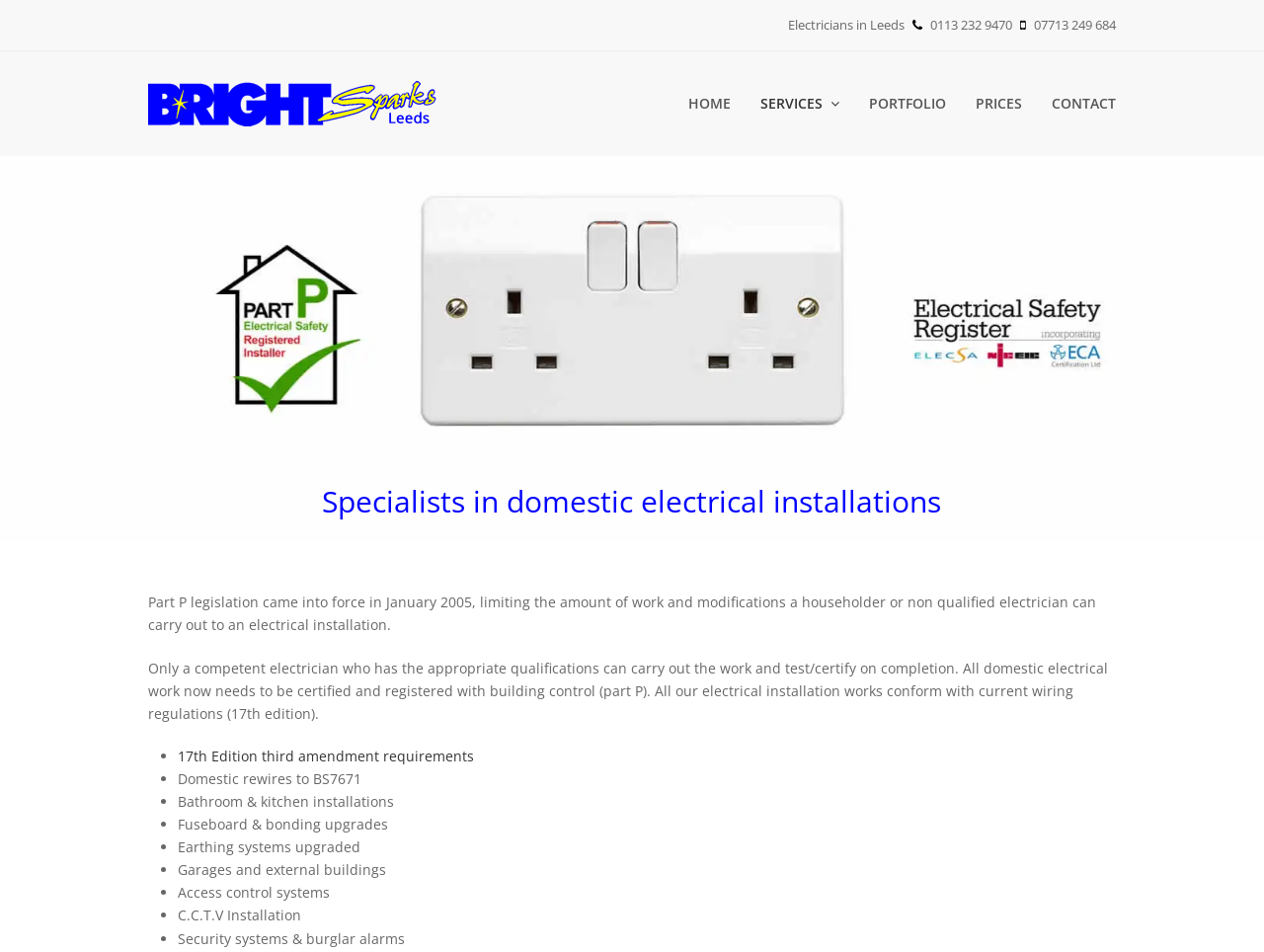Produce an elaborate caption capturing the essence of the webpage.

This webpage is about Bright Sparks Electricians, a domestic electrician service in Leeds. At the top, there is a header section with the company name, phone numbers, and a logo. Below the header, there is a navigation menu with links to different sections of the website, including "HOME", "PORTFOLIO", "PRICES", and "CONTACT".

On the left side of the page, there is a section that describes the company's services, including domestic electrical installations, rewires, and testing. This section is divided into two parts: a brief introduction to the importance of hiring a qualified electrician, and a list of specific services offered, such as 17th edition third amendment requirements, domestic rewires, bathroom and kitchen installations, and security systems.

The main content of the page is organized into a series of paragraphs and bullet points, with clear headings and concise text. The text explains the company's expertise in domestic electrical installations, the importance of complying with Part P legislation, and the range of services they offer. There are no images on the page, except for the company logo at the top. Overall, the webpage has a clean and organized layout, making it easy to navigate and find the information you need.